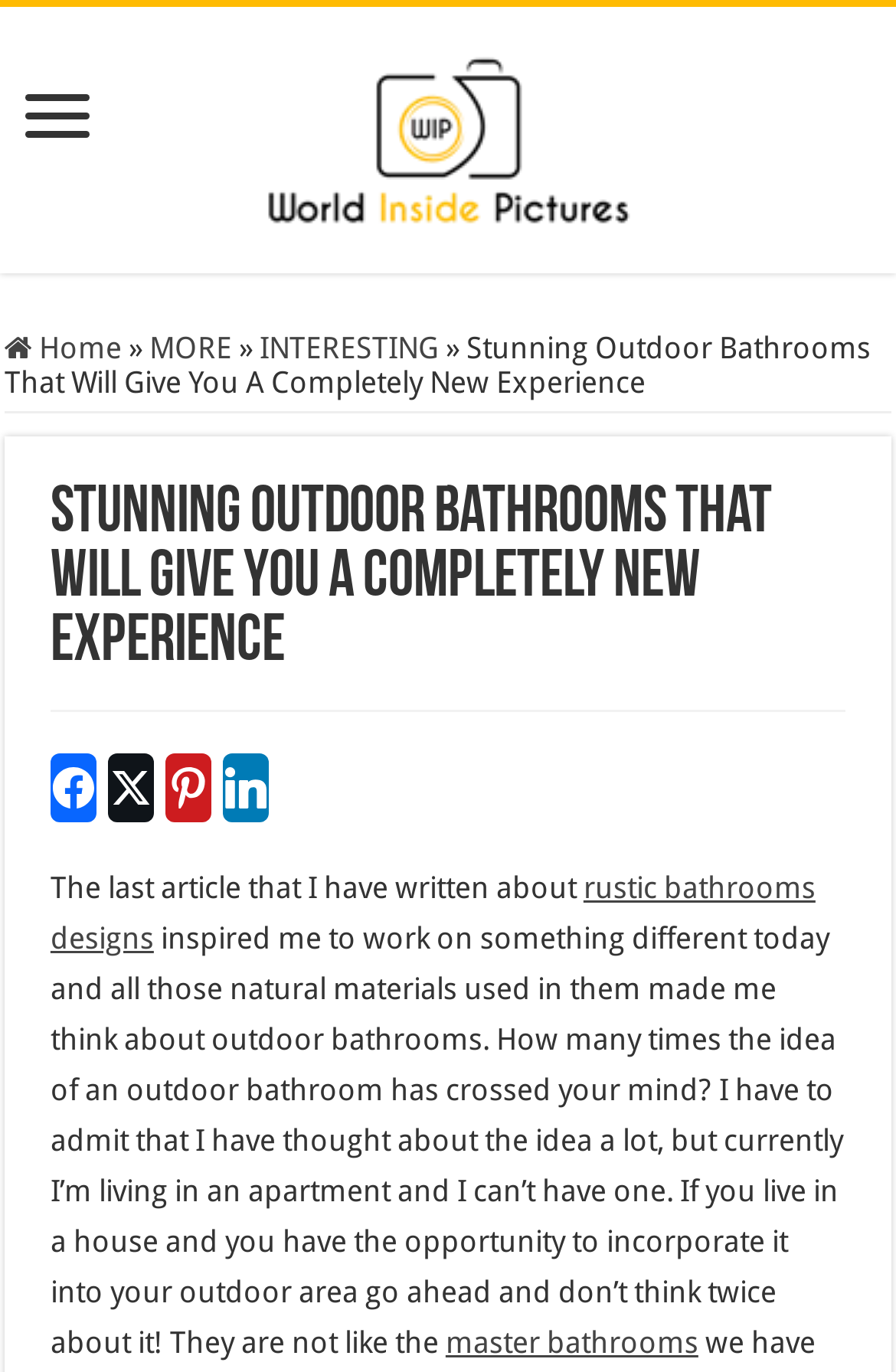Please specify the bounding box coordinates of the clickable region to carry out the following instruction: "Click on the 'World inside pictures' link". The coordinates should be four float numbers between 0 and 1, in the format [left, top, right, bottom].

[0.295, 0.057, 0.705, 0.138]